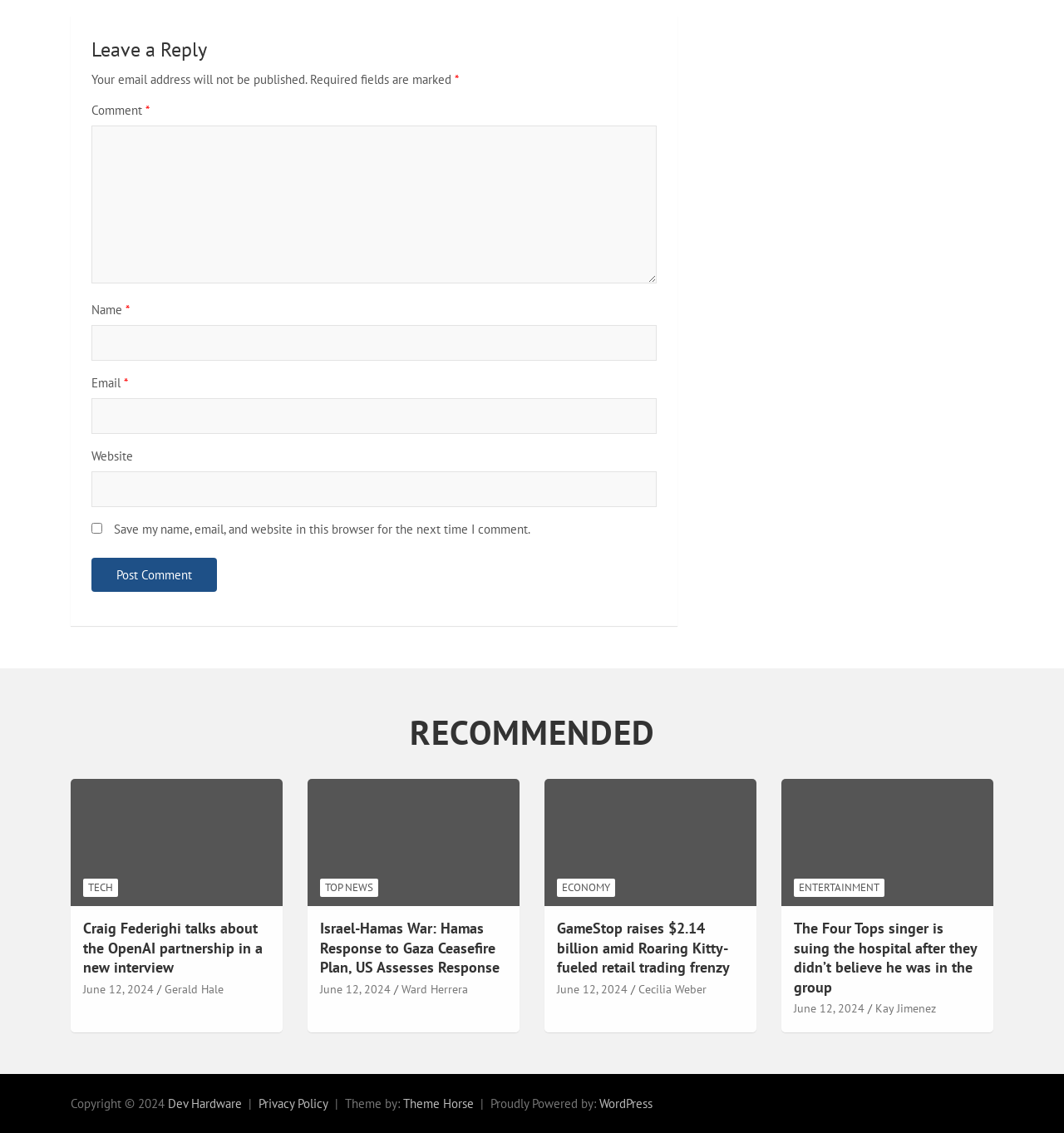Specify the bounding box coordinates of the area to click in order to execute this command: 'Go to the 'CMOS 17 CONTENTS' page'. The coordinates should consist of four float numbers ranging from 0 to 1, and should be formatted as [left, top, right, bottom].

None